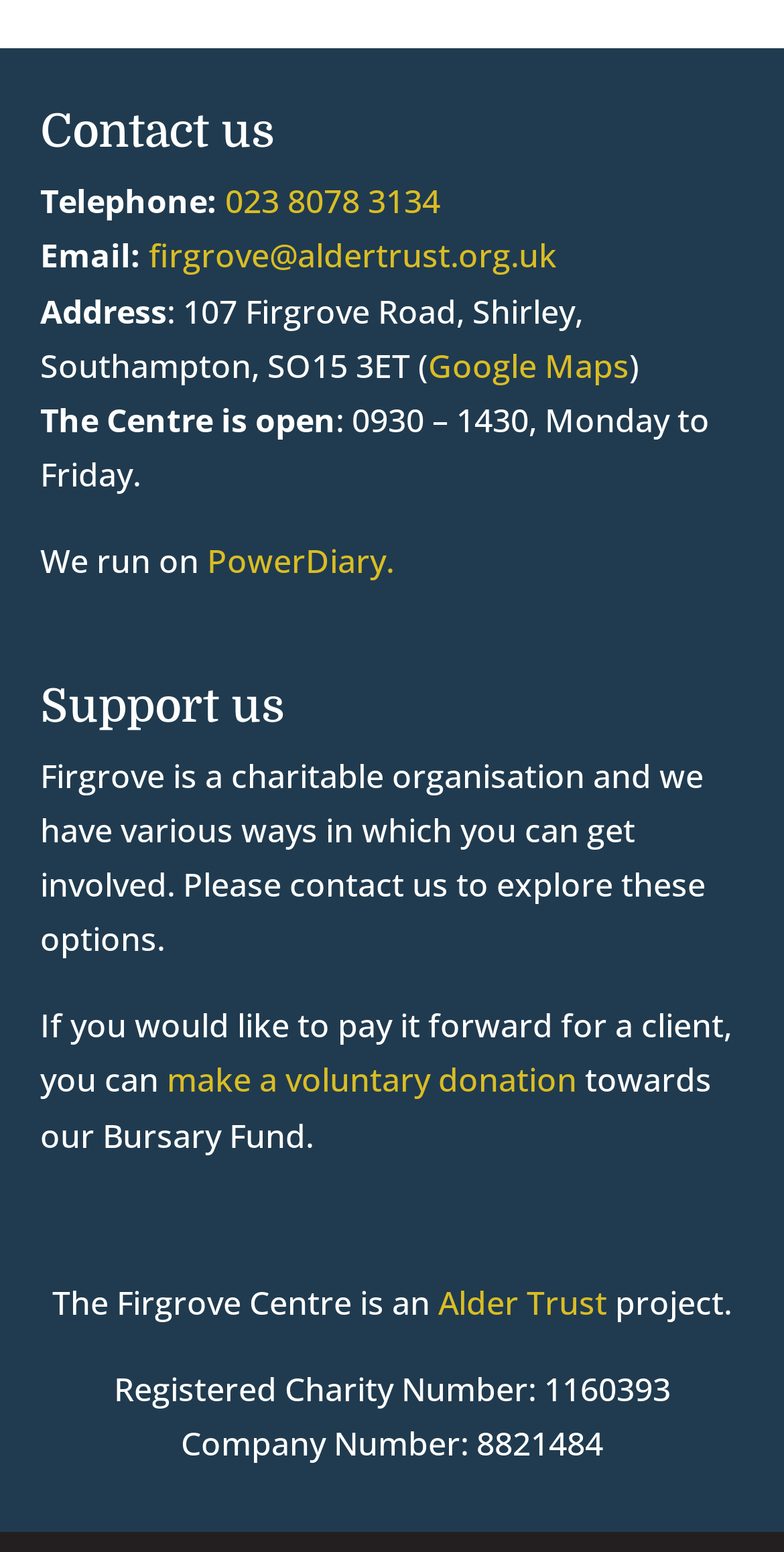Determine the bounding box coordinates for the HTML element mentioned in the following description: "023 8078 3134". The coordinates should be a list of four floats ranging from 0 to 1, represented as [left, top, right, bottom].

[0.287, 0.116, 0.562, 0.144]